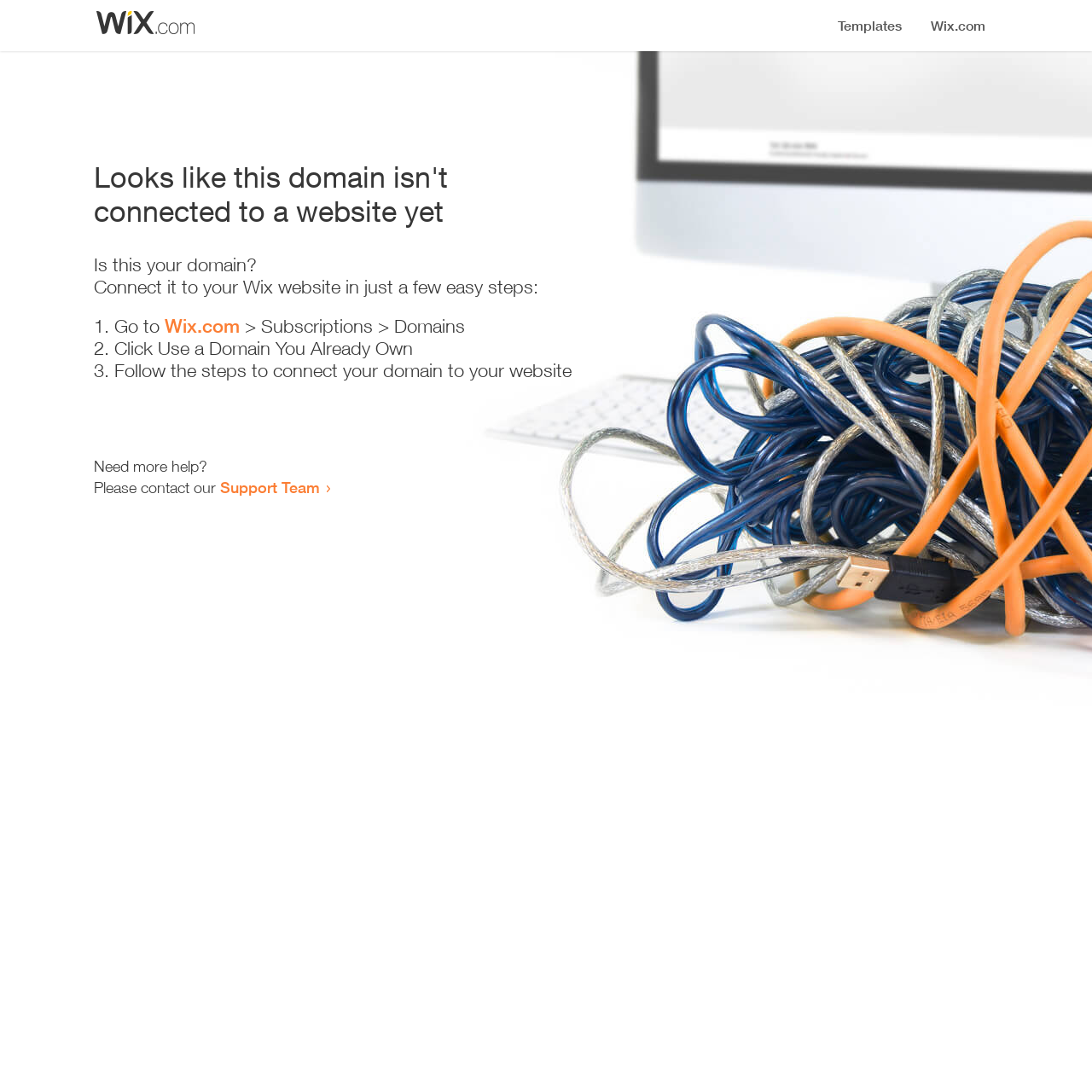Use a single word or phrase to answer the question:
Is this webpage related to Wix?

Yes